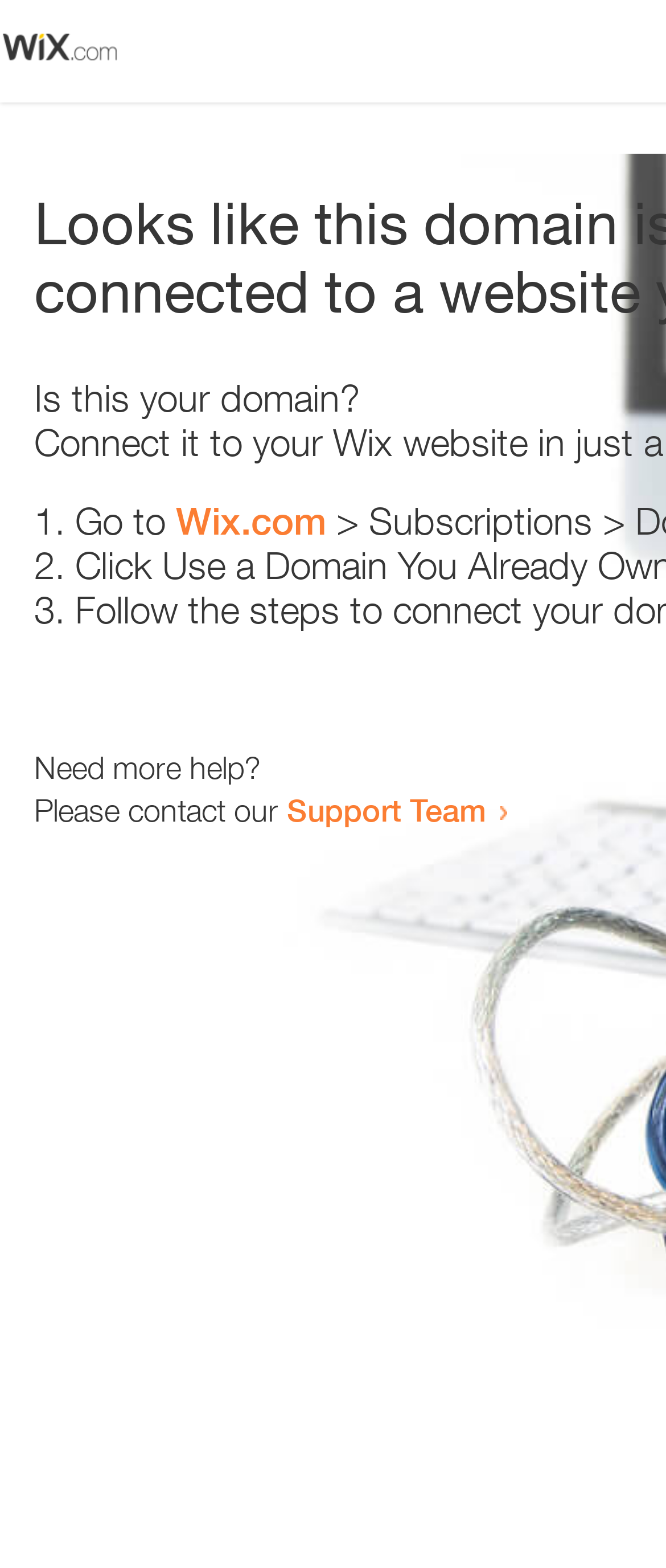Please find and generate the text of the main header of the webpage.

Looks like this domain isn't
connected to a website yet